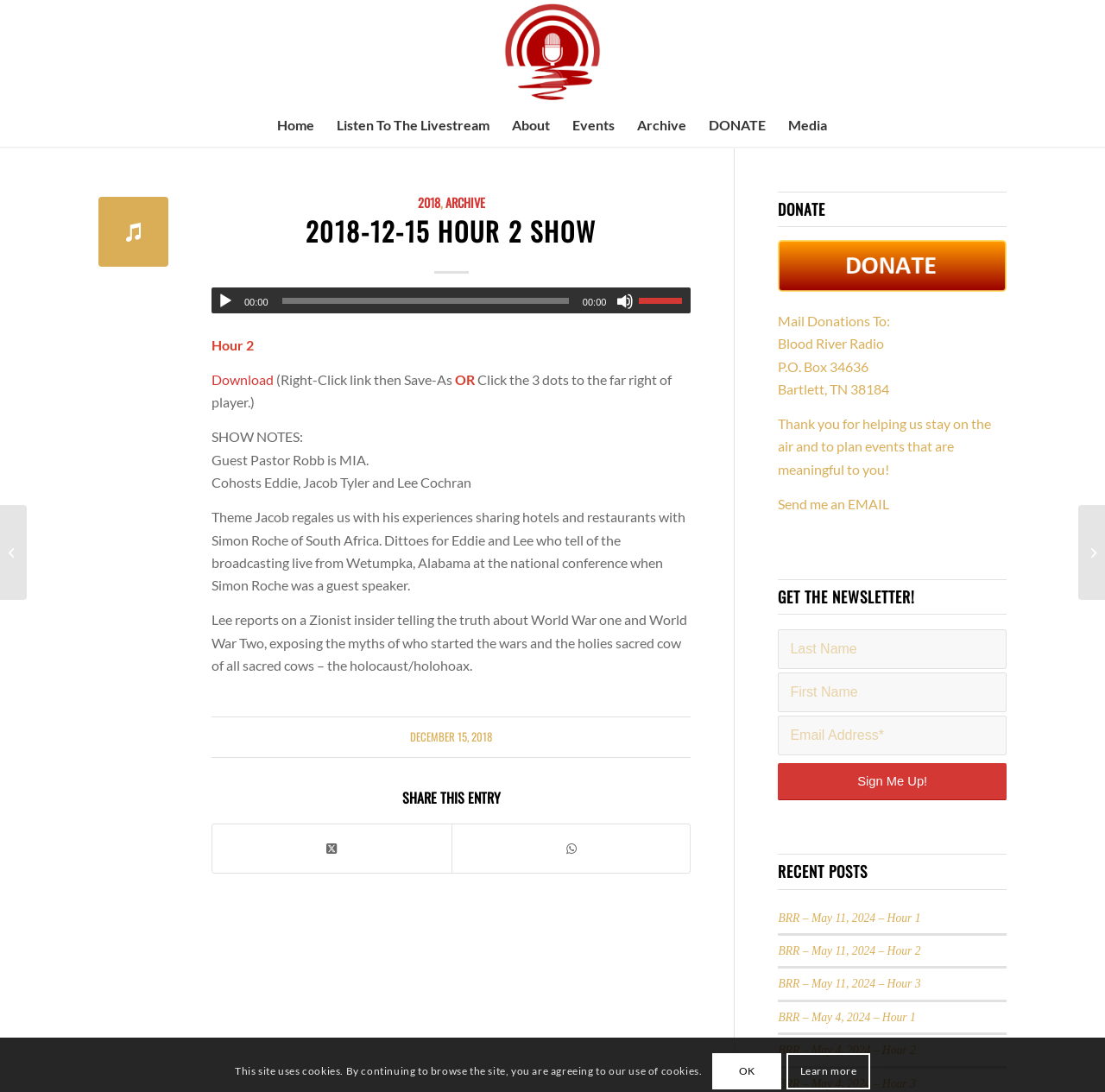Provide the bounding box coordinates of the section that needs to be clicked to accomplish the following instruction: "Donate to Blood River Radio."

[0.704, 0.254, 0.911, 0.27]